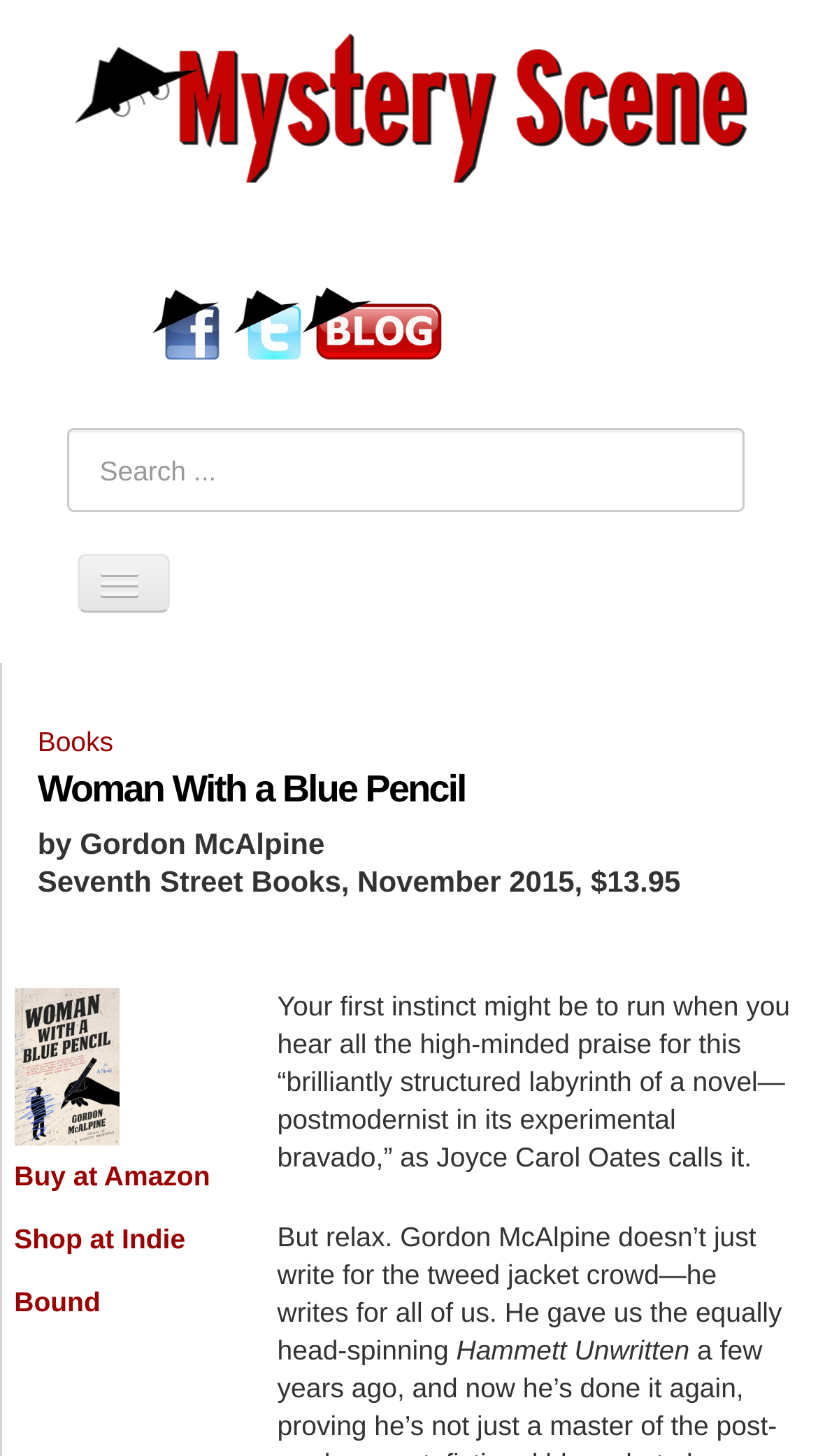Given the description "parent_node: Search name="q" placeholder="Search ..."", determine the bounding box of the corresponding UI element.

[0.083, 0.294, 0.91, 0.352]